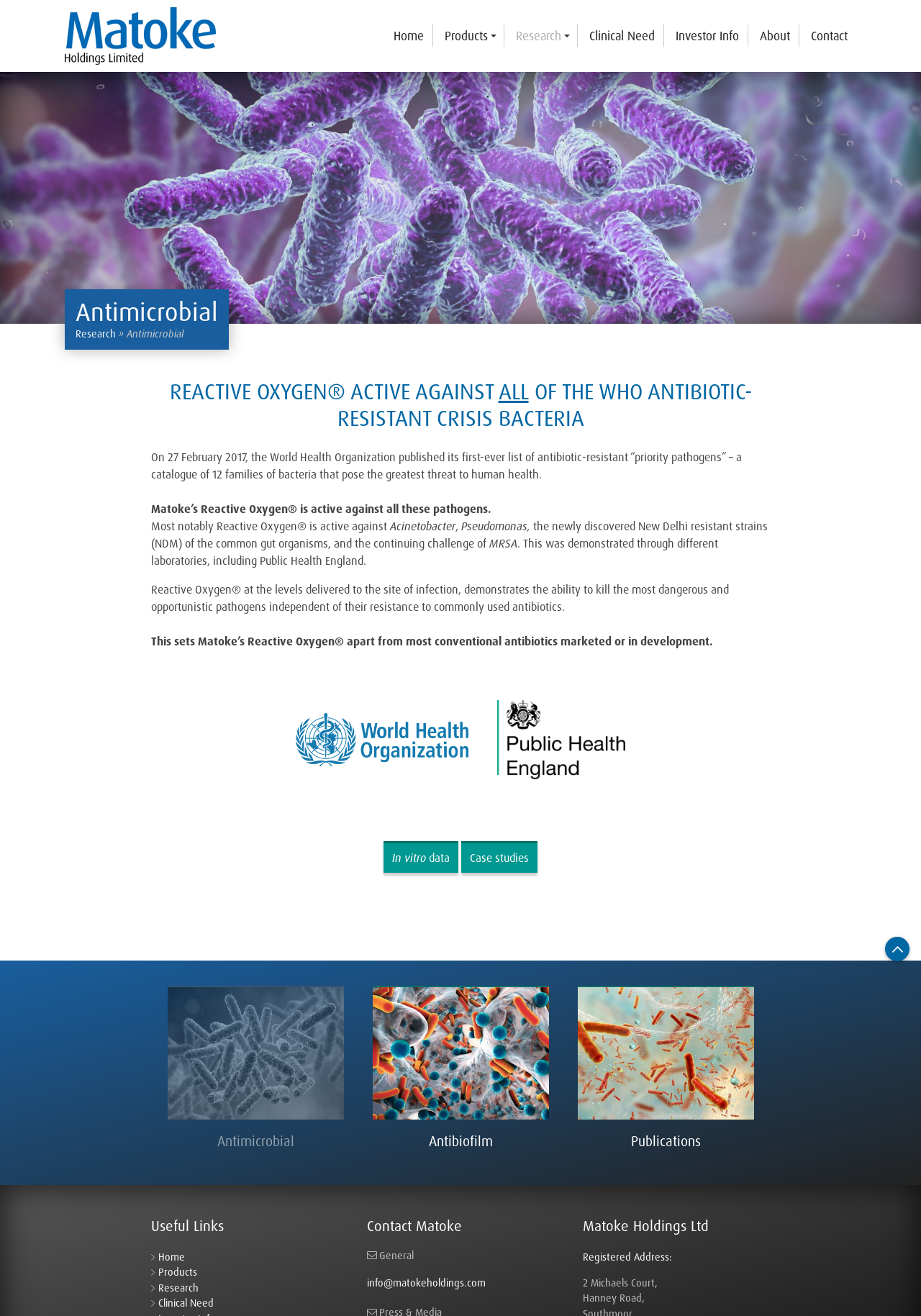Locate the UI element described as follows: "In vitro data". Return the bounding box coordinates as four float numbers between 0 and 1 in the order [left, top, right, bottom].

[0.416, 0.639, 0.498, 0.663]